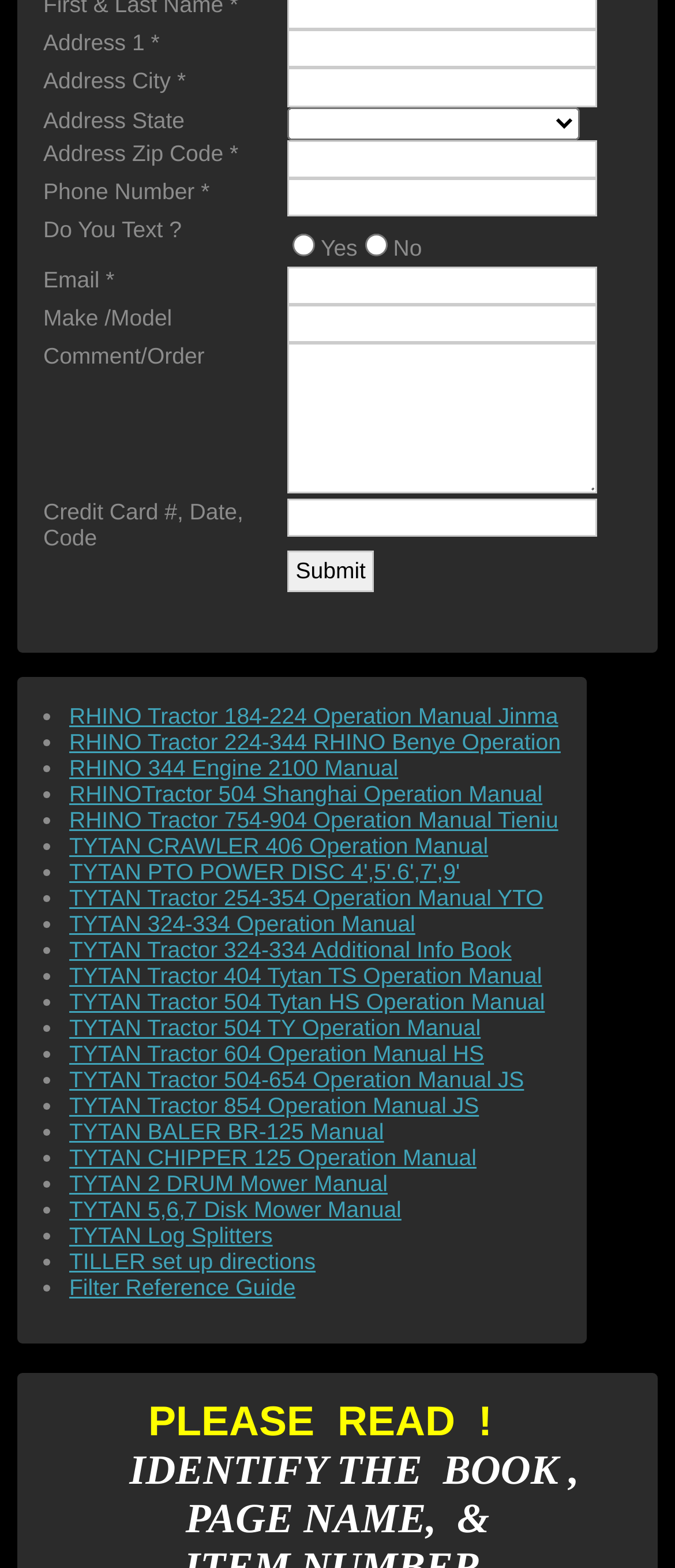How many text fields are there in the form?
Identify the answer in the screenshot and reply with a single word or phrase.

9